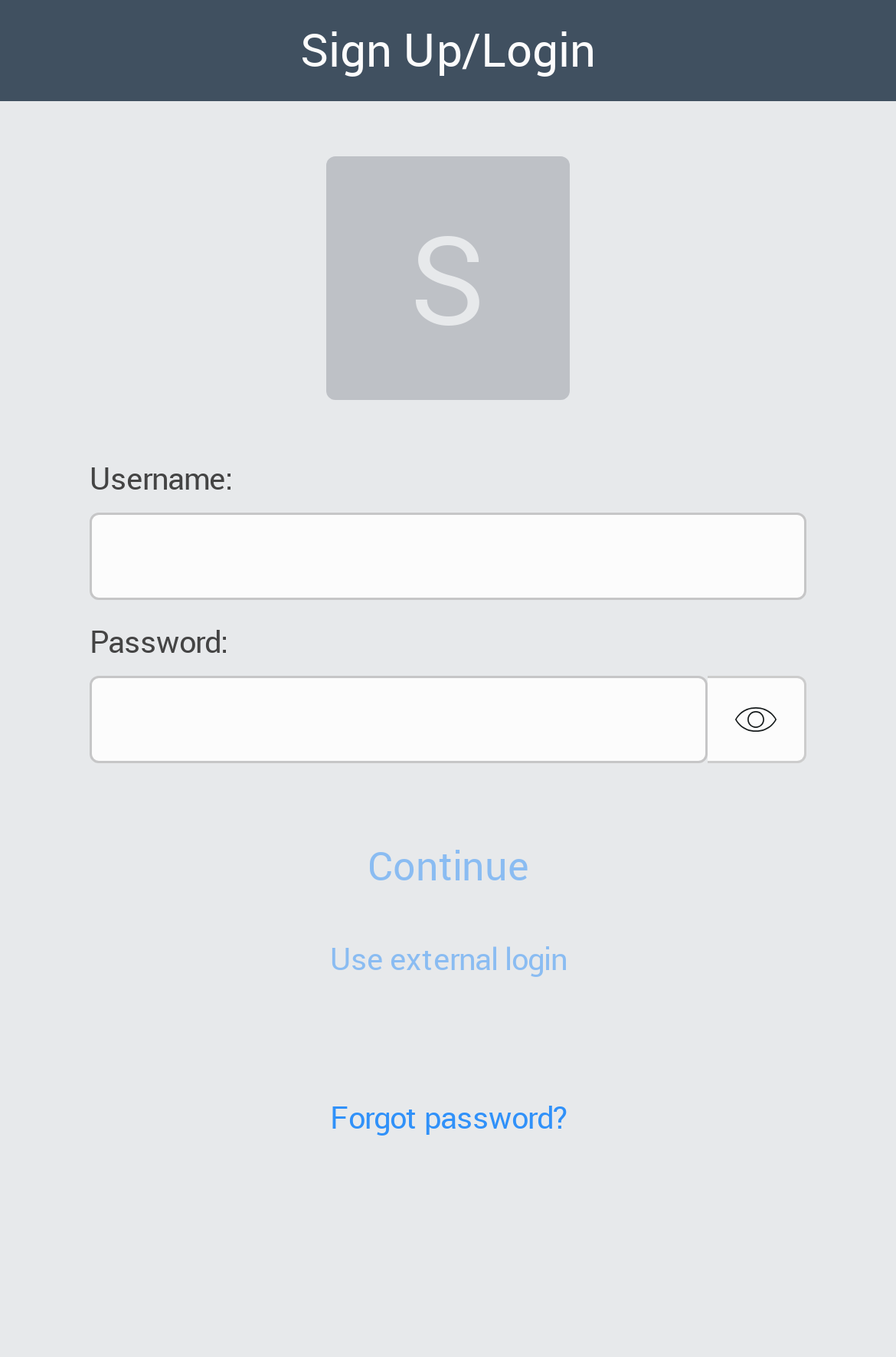Based on the description "Forgot password?", find the bounding box of the specified UI element.

[0.353, 0.806, 0.647, 0.842]